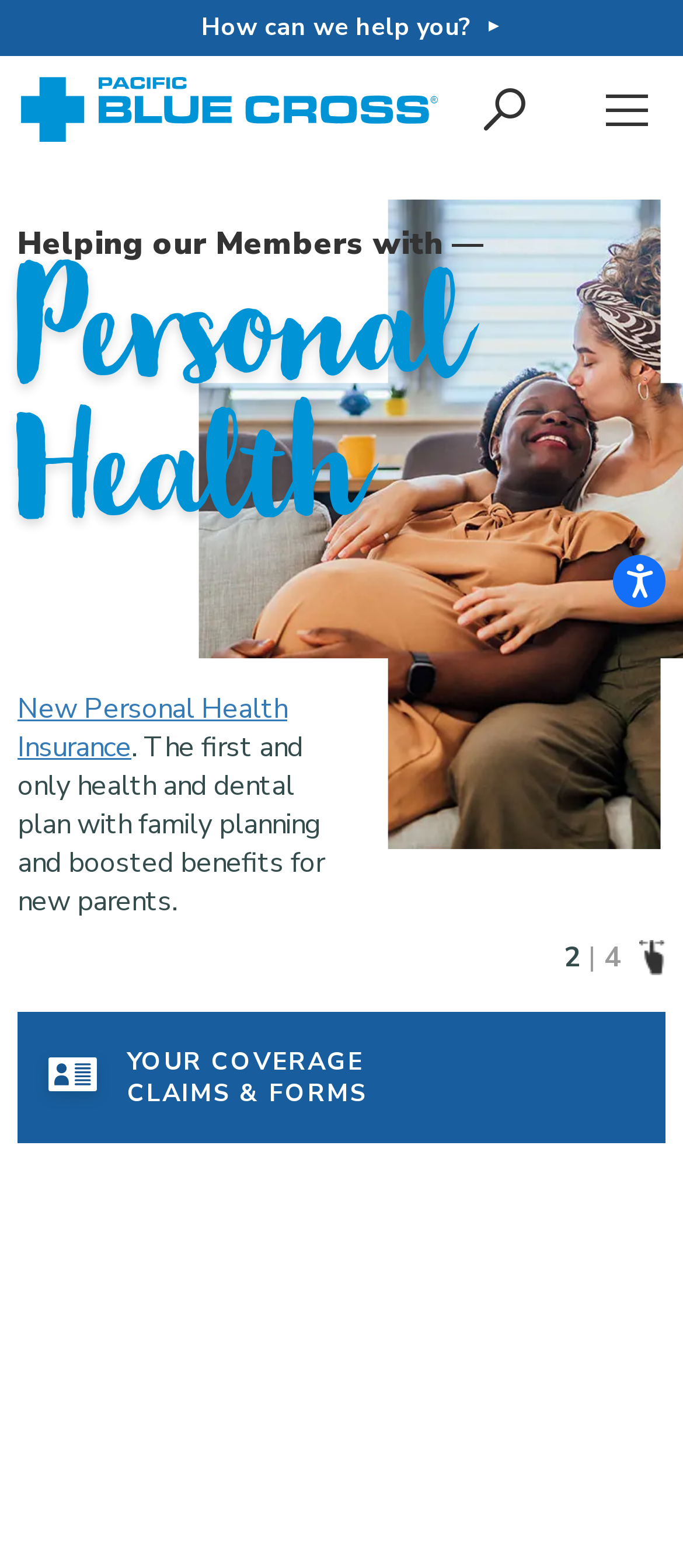Extract the bounding box coordinates of the UI element described: "YOUR COVERAGECLAIMS & FORMS". Provide the coordinates in the format [left, top, right, bottom] with values ranging from 0 to 1.

[0.026, 0.645, 0.974, 0.729]